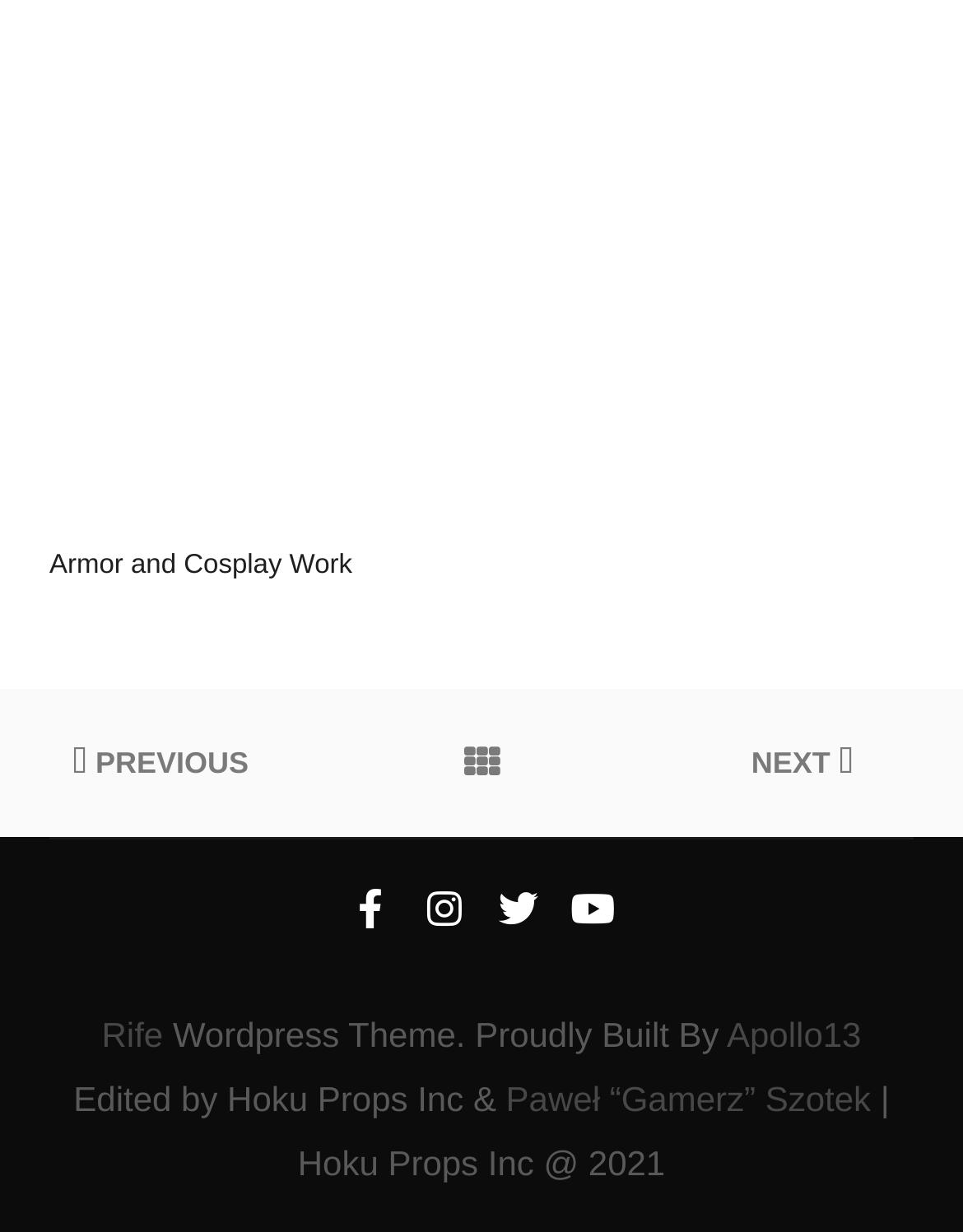Locate the bounding box coordinates of the element I should click to achieve the following instruction: "Go to previous page".

[0.0, 0.558, 0.333, 0.678]